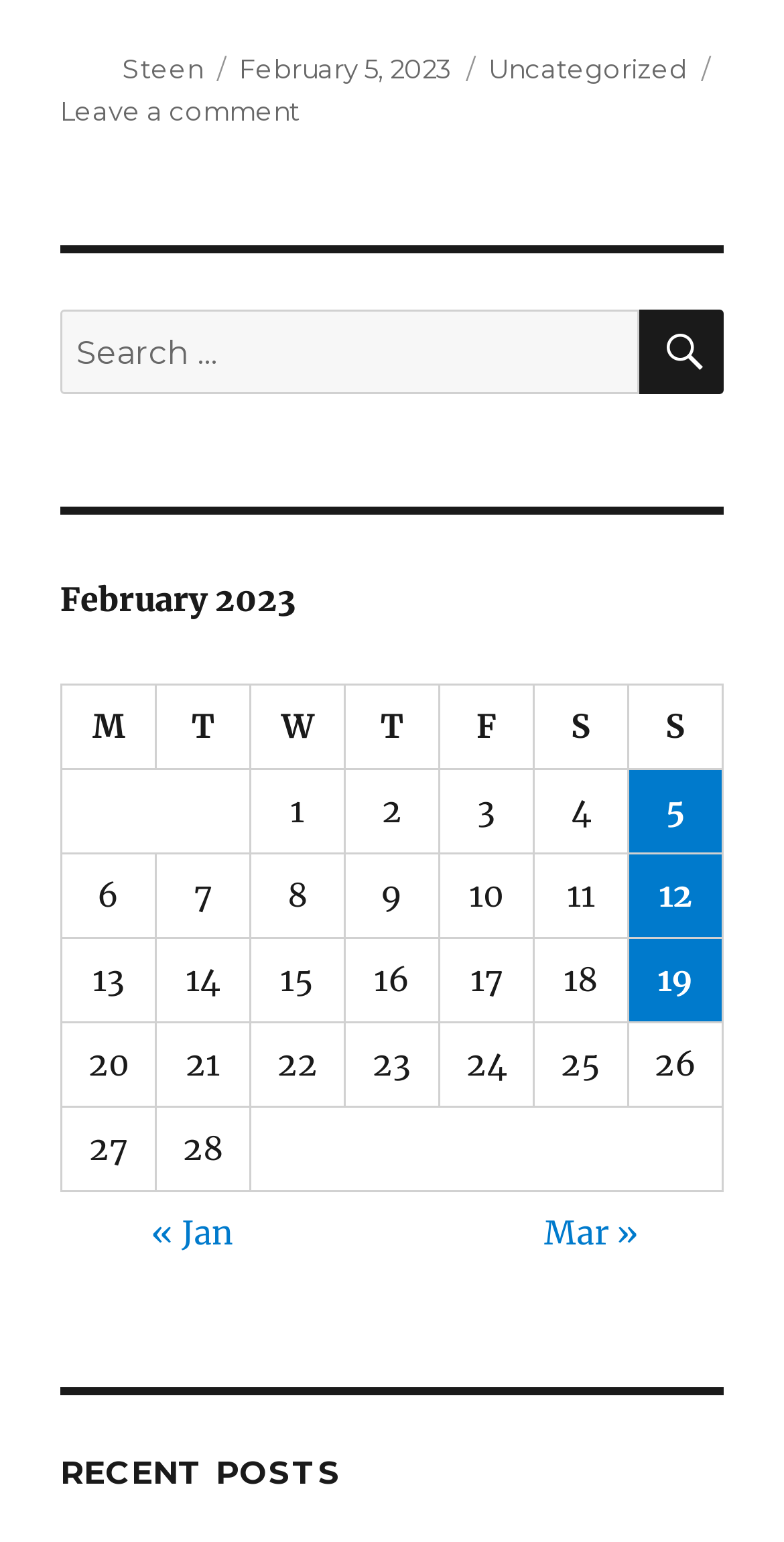Please determine the bounding box of the UI element that matches this description: BuddyX WordPress Theme. The coordinates should be given as (top-left x, top-left y, bottom-right x, bottom-right y), with all values between 0 and 1.

None